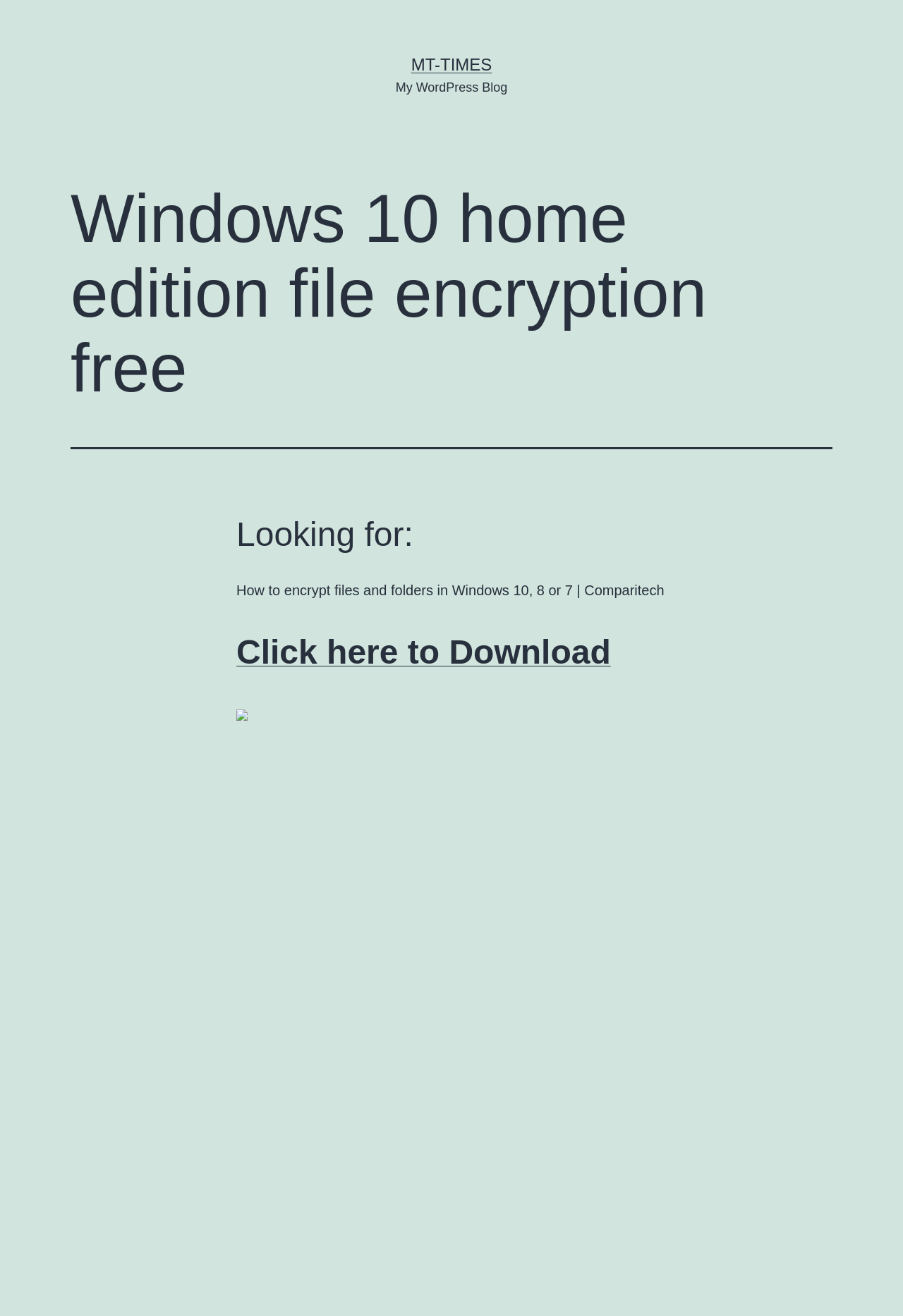With reference to the screenshot, provide a detailed response to the question below:
What is the blog name?

The blog name can be found at the top of the webpage, where it says 'My WordPress Blog' in a static text element.